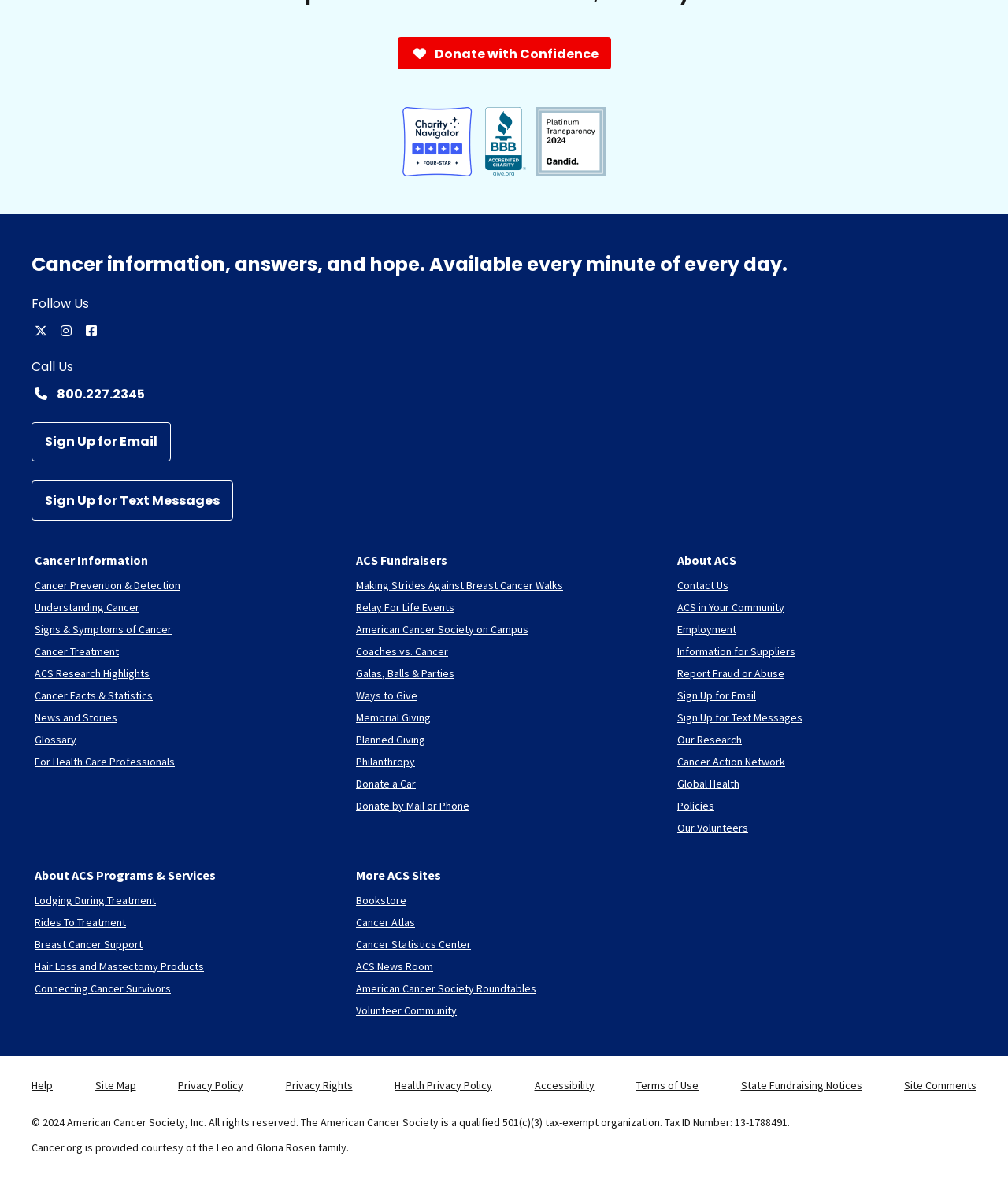What is the rating of the charity?
Kindly give a detailed and elaborate answer to the question.

The rating of the charity can be determined by looking at the 'Charity Navigator 4-star rating button' element, which indicates that the charity has a 4-star rating.